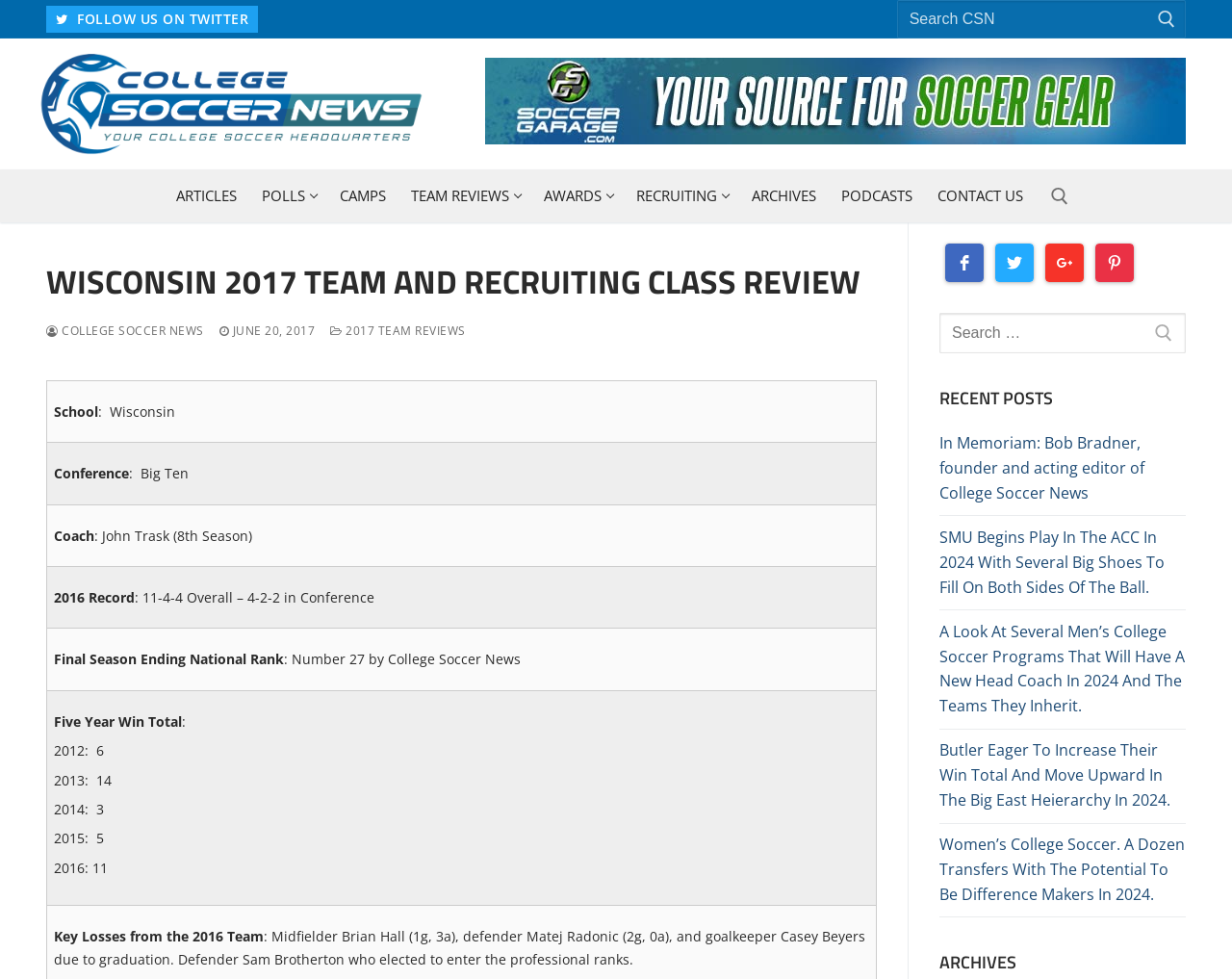What is the conference of the Wisconsin team? Please answer the question using a single word or phrase based on the image.

Big Ten